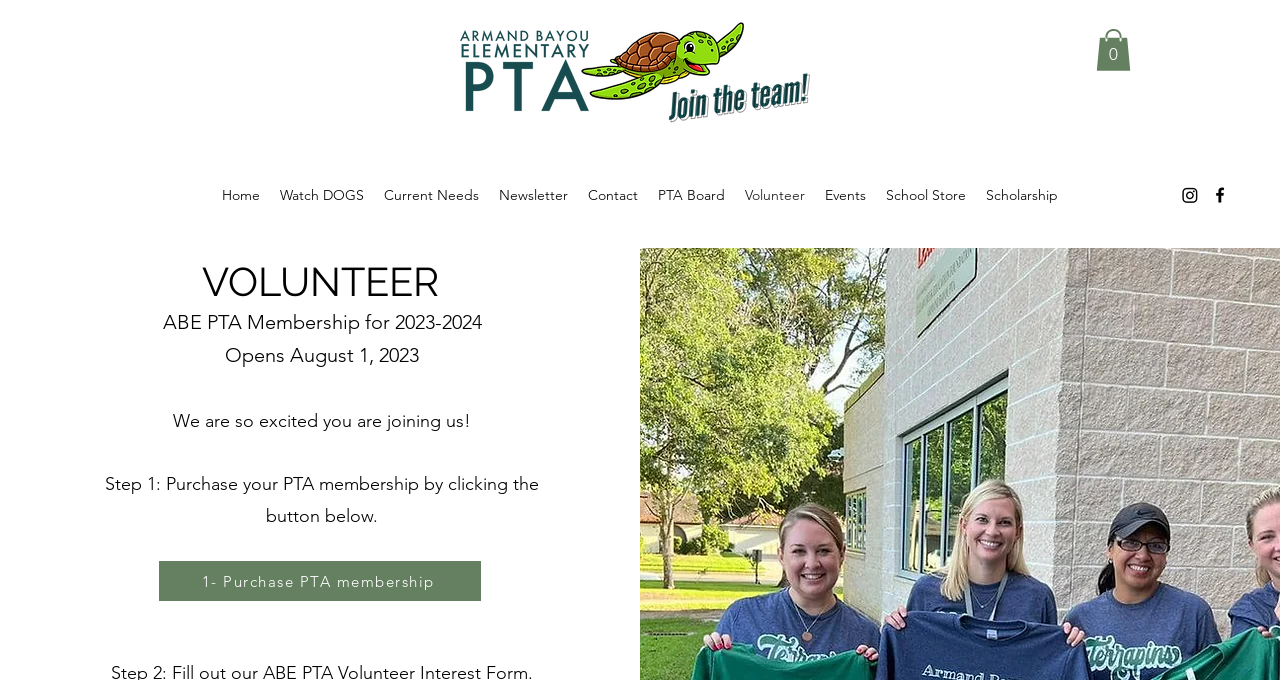Please identify the bounding box coordinates of the area that needs to be clicked to fulfill the following instruction: "Go to Home page."

[0.166, 0.265, 0.211, 0.309]